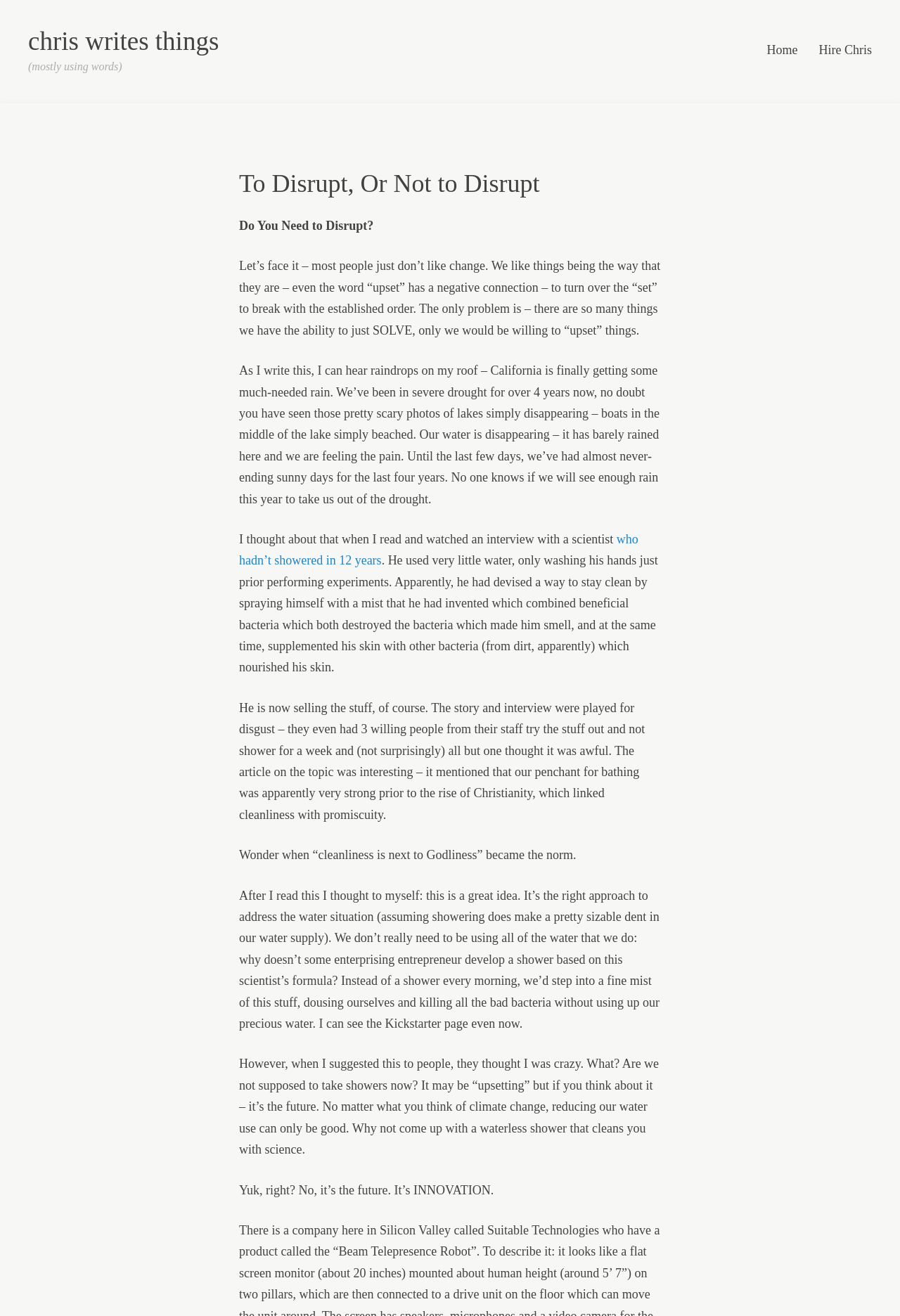Given the element description, predict the bounding box coordinates in the format (top-left x, top-left y, bottom-right x, bottom-right y). Make sure all values are between 0 and 1. Here is the element description: Legal Notice

None